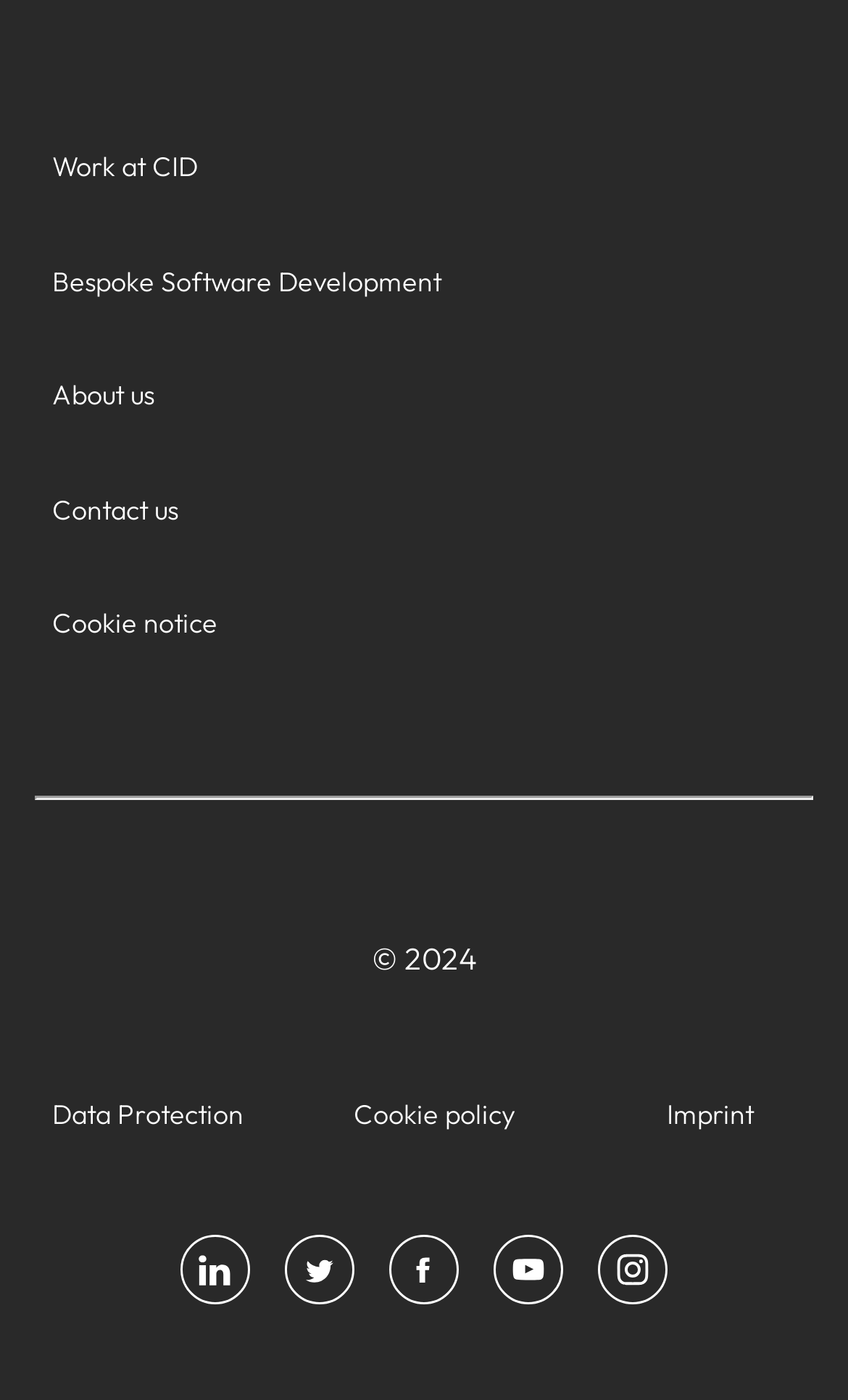Find and provide the bounding box coordinates for the UI element described here: "Cookie policy". The coordinates should be given as four float numbers between 0 and 1: [left, top, right, bottom].

[0.396, 0.775, 0.627, 0.819]